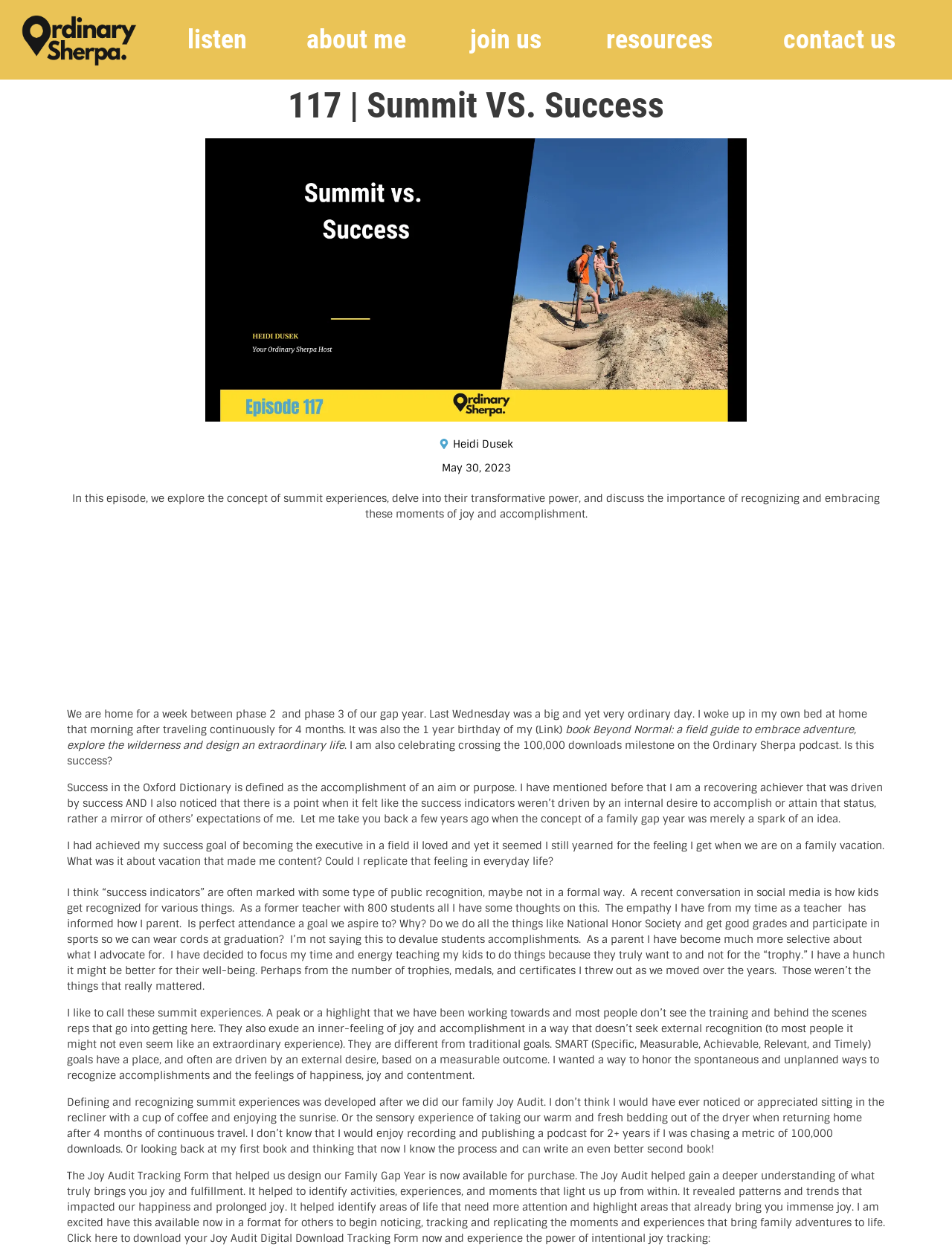Please locate the bounding box coordinates of the element that needs to be clicked to achieve the following instruction: "download the Joy Audit Digital Download Tracking Form". The coordinates should be four float numbers between 0 and 1, i.e., [left, top, right, bottom].

[0.07, 0.937, 0.93, 0.998]